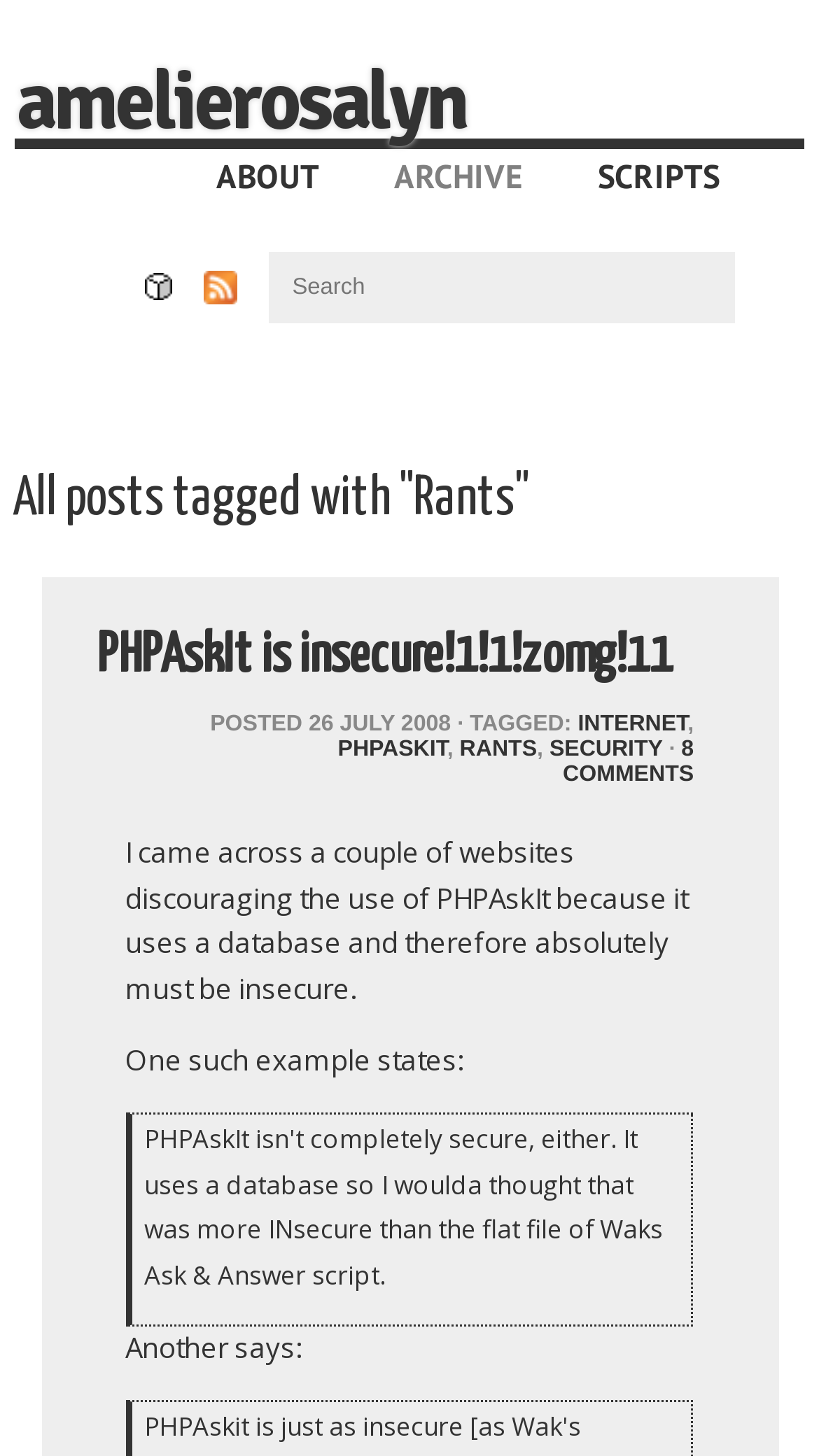Identify the bounding box coordinates of the region I need to click to complete this instruction: "subscribe to RSS feed".

[0.249, 0.183, 0.29, 0.207]